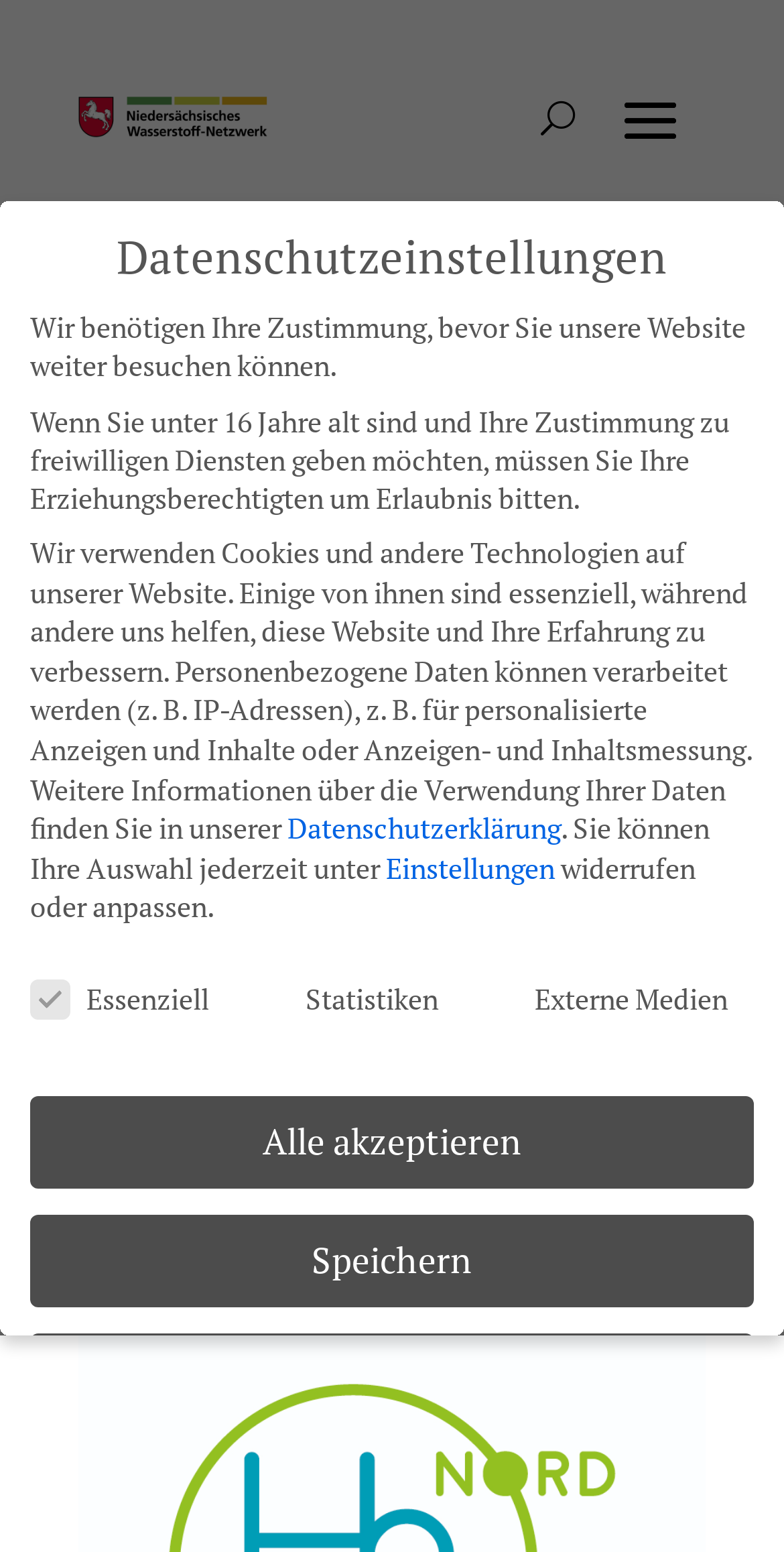Please answer the following question using a single word or phrase: 
How many links are on the webpage?

5